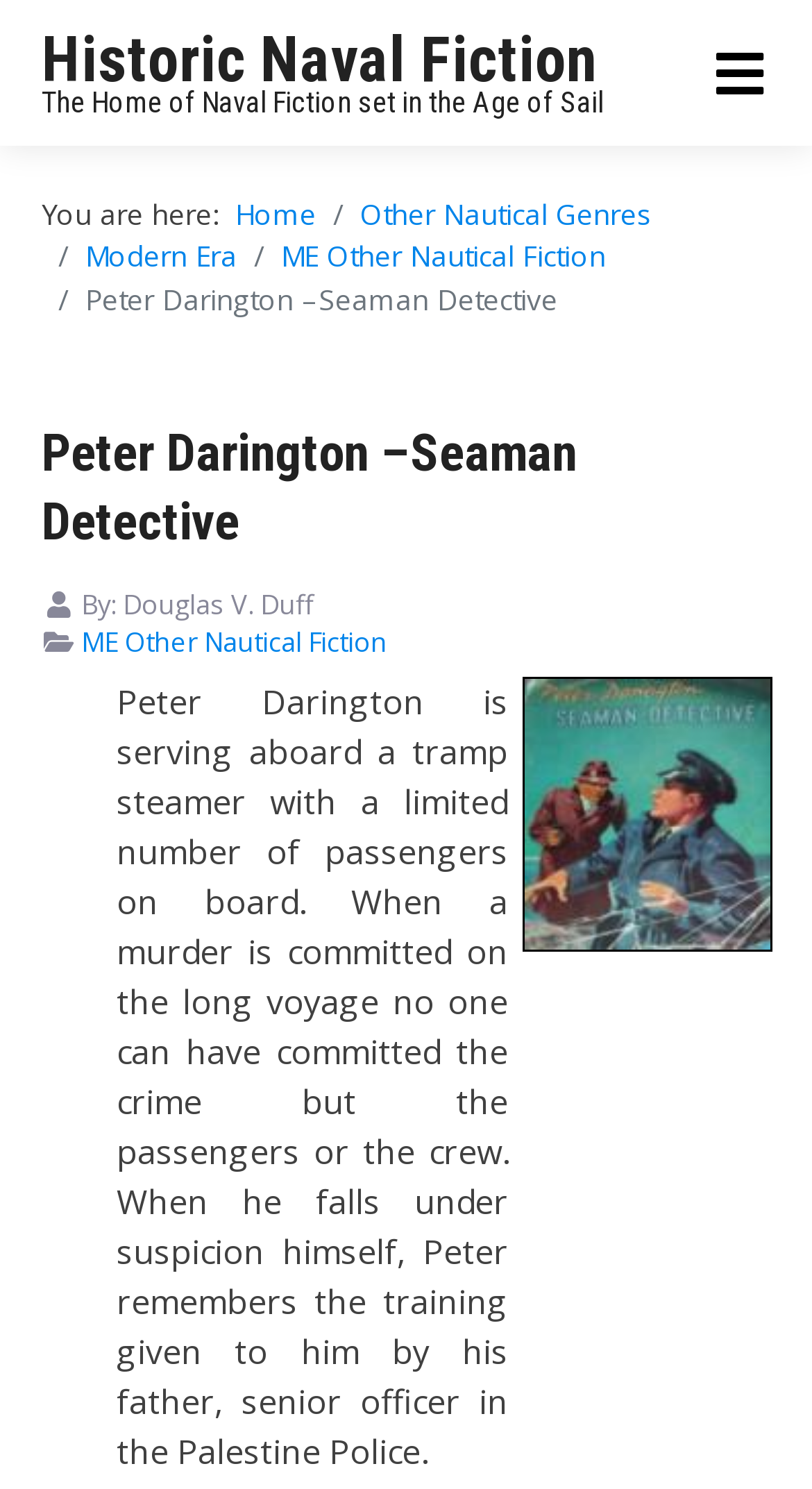Please provide a comprehensive answer to the question below using the information from the image: What is the genre of the book?

I determined the genre of the book by looking at the heading 'Historic Naval Fiction' which is located at the top of the webpage, indicating that the book 'Peter Darington –Seaman Detective' belongs to this genre.